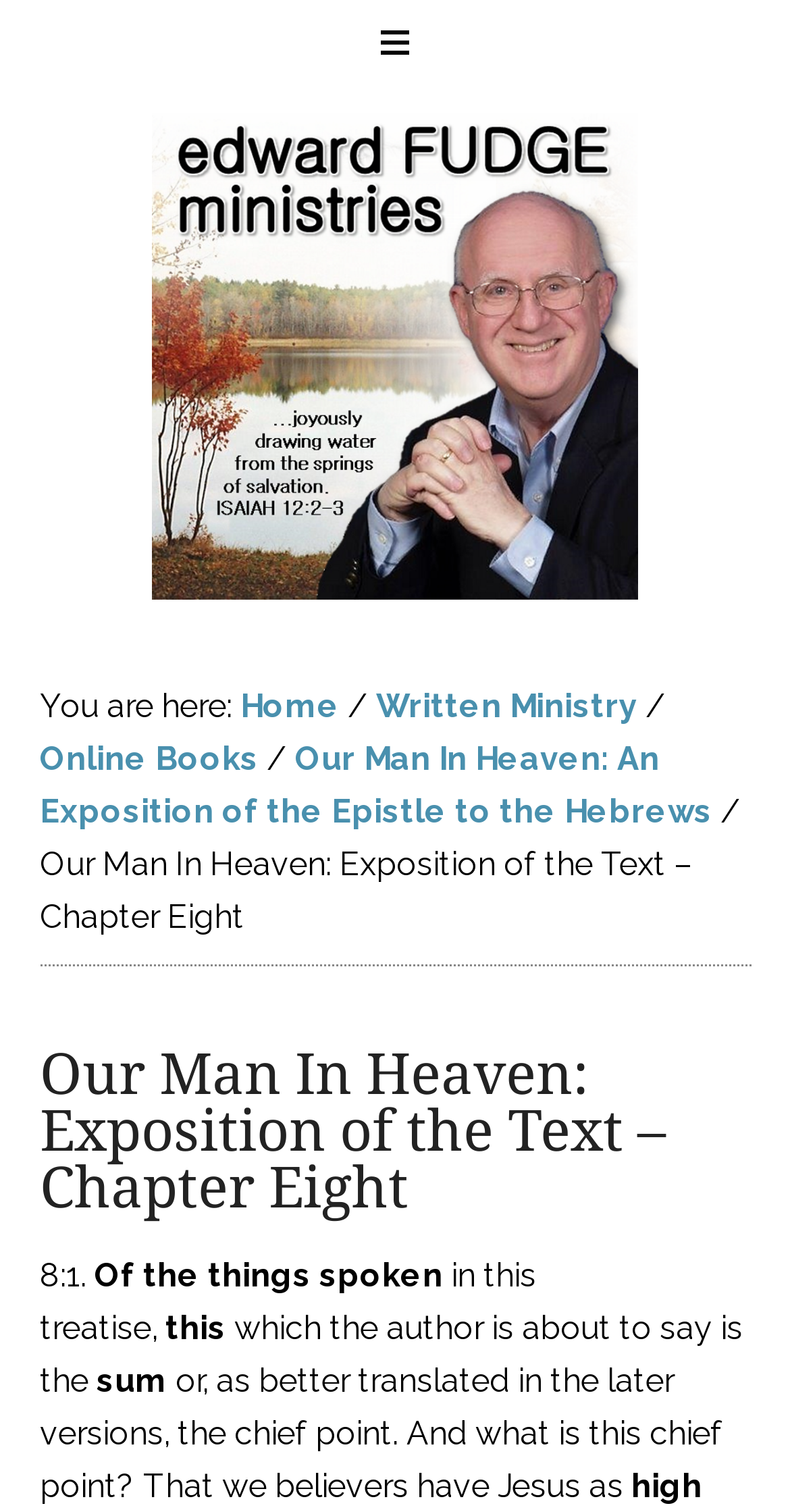What is the name of the ministry? Based on the image, give a response in one word or a short phrase.

Edward Fudge Ministries